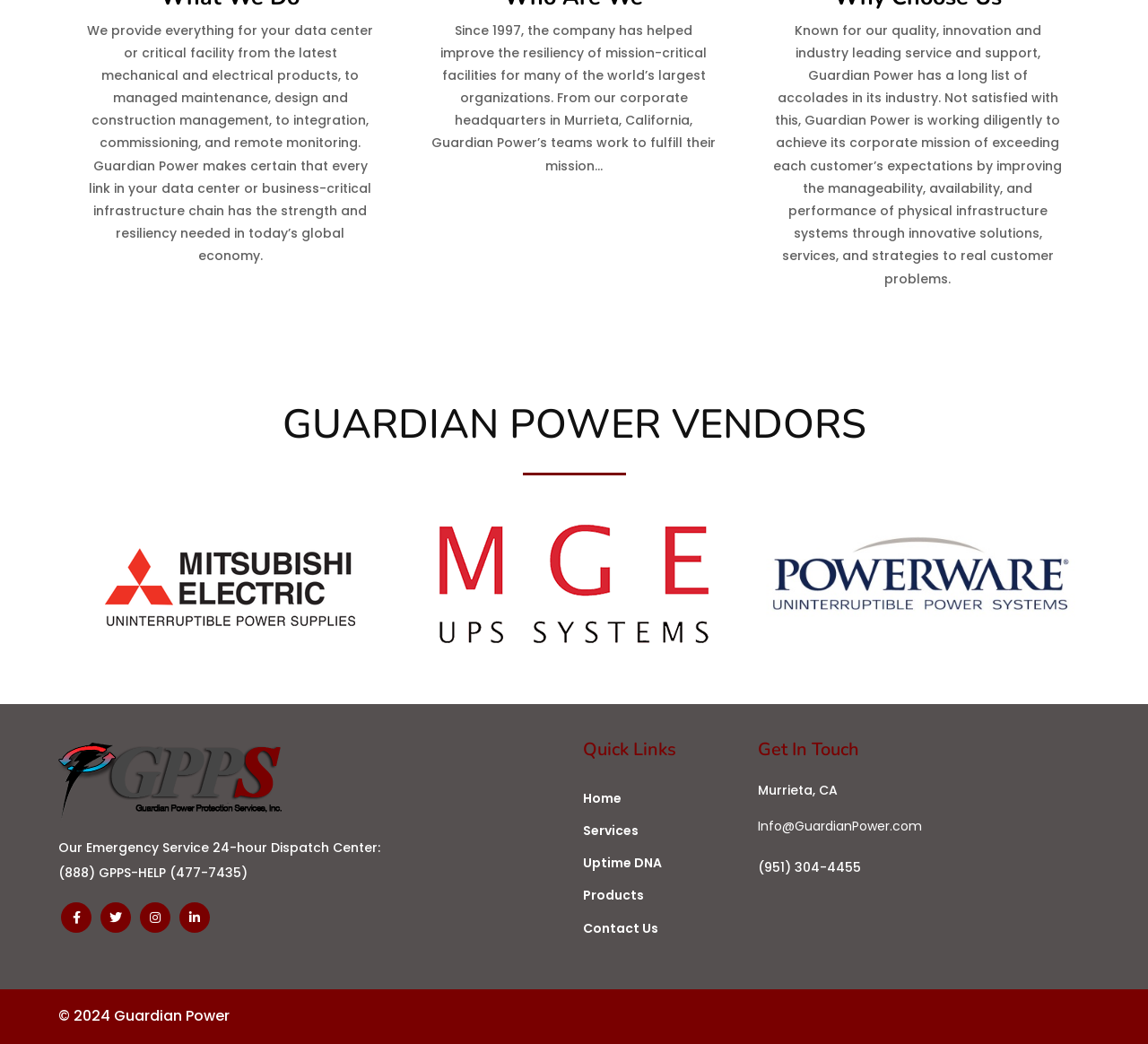Determine the bounding box coordinates for the clickable element required to fulfill the instruction: "Call the emergency service number". Provide the coordinates as four float numbers between 0 and 1, i.e., [left, top, right, bottom].

[0.051, 0.827, 0.216, 0.844]